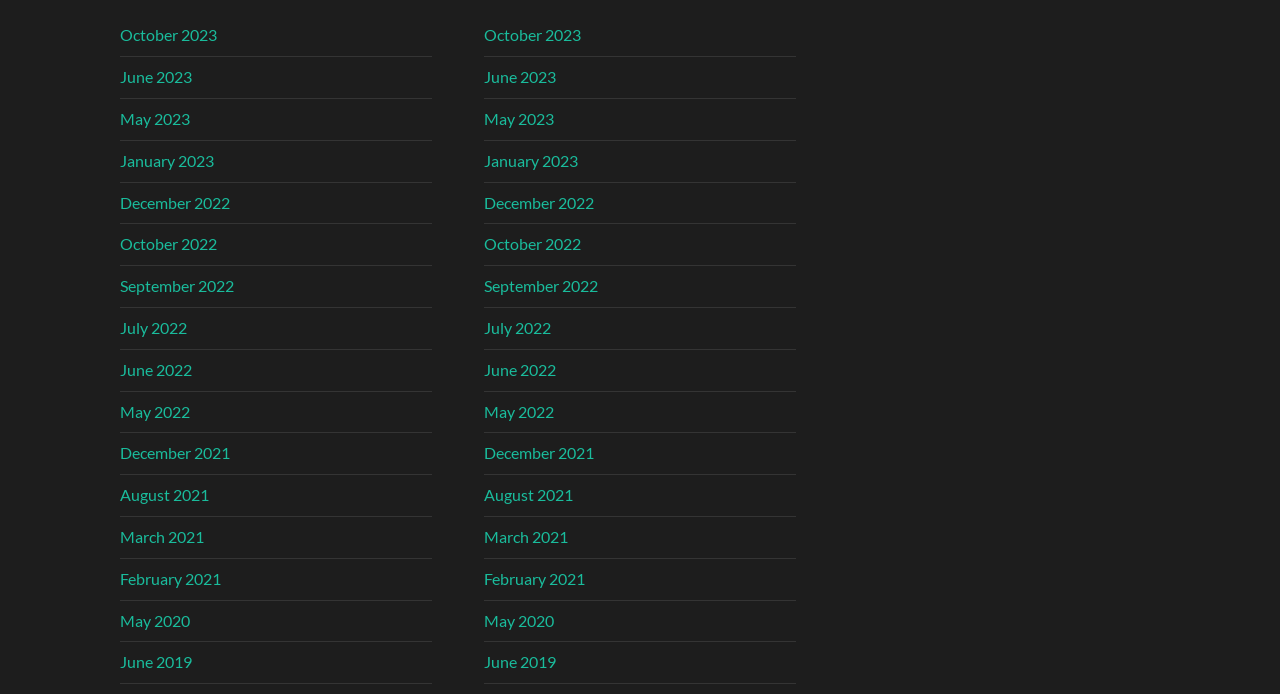How many months are listed in 2023?
Provide a detailed answer to the question, using the image to inform your response.

I counted the number of links with '2023' in their text and found that there are three months listed in 2023: October 2023, June 2023, and May 2023.